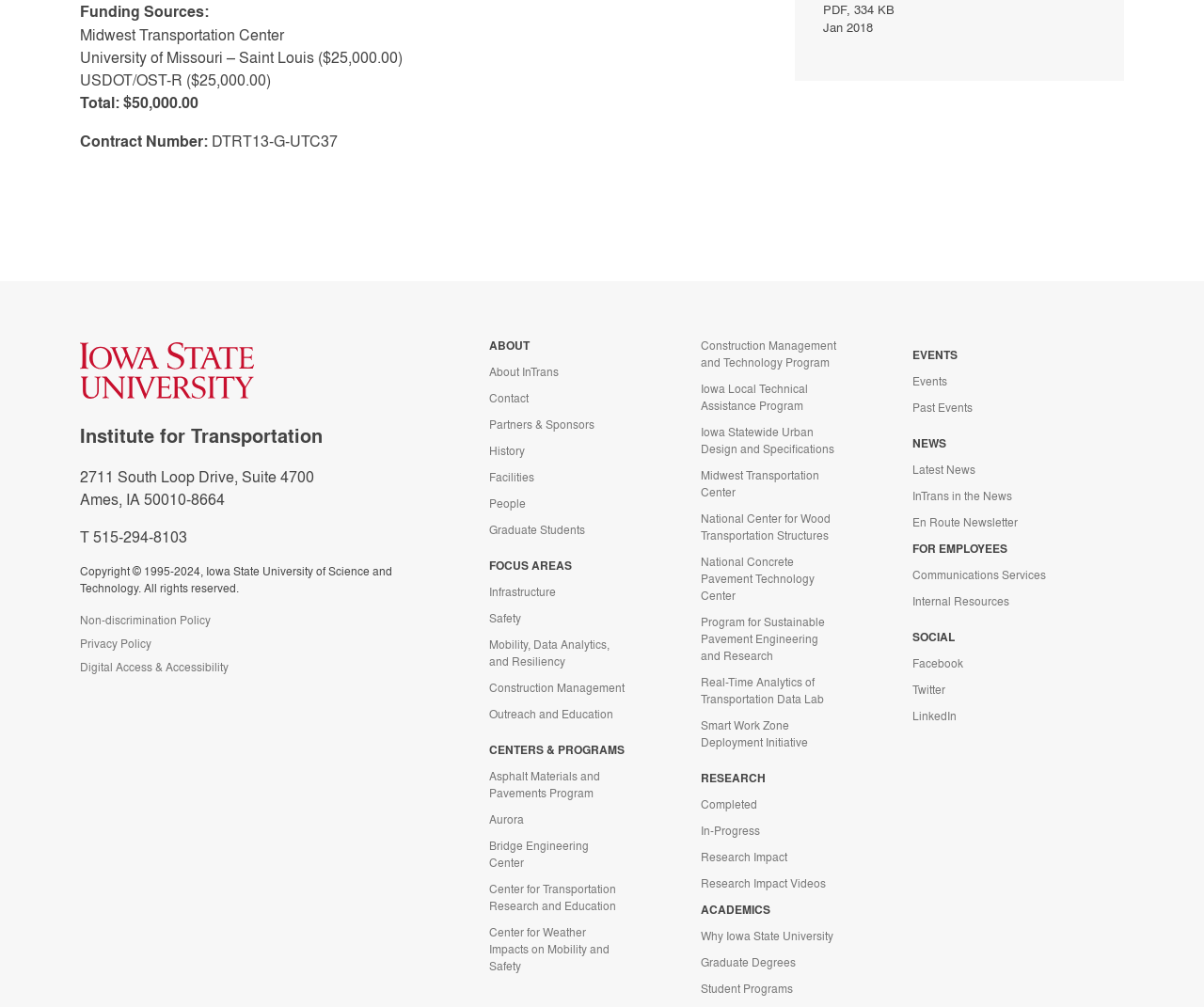Please locate the clickable area by providing the bounding box coordinates to follow this instruction: "View the 'PDF' file".

[0.684, 0.001, 0.709, 0.017]